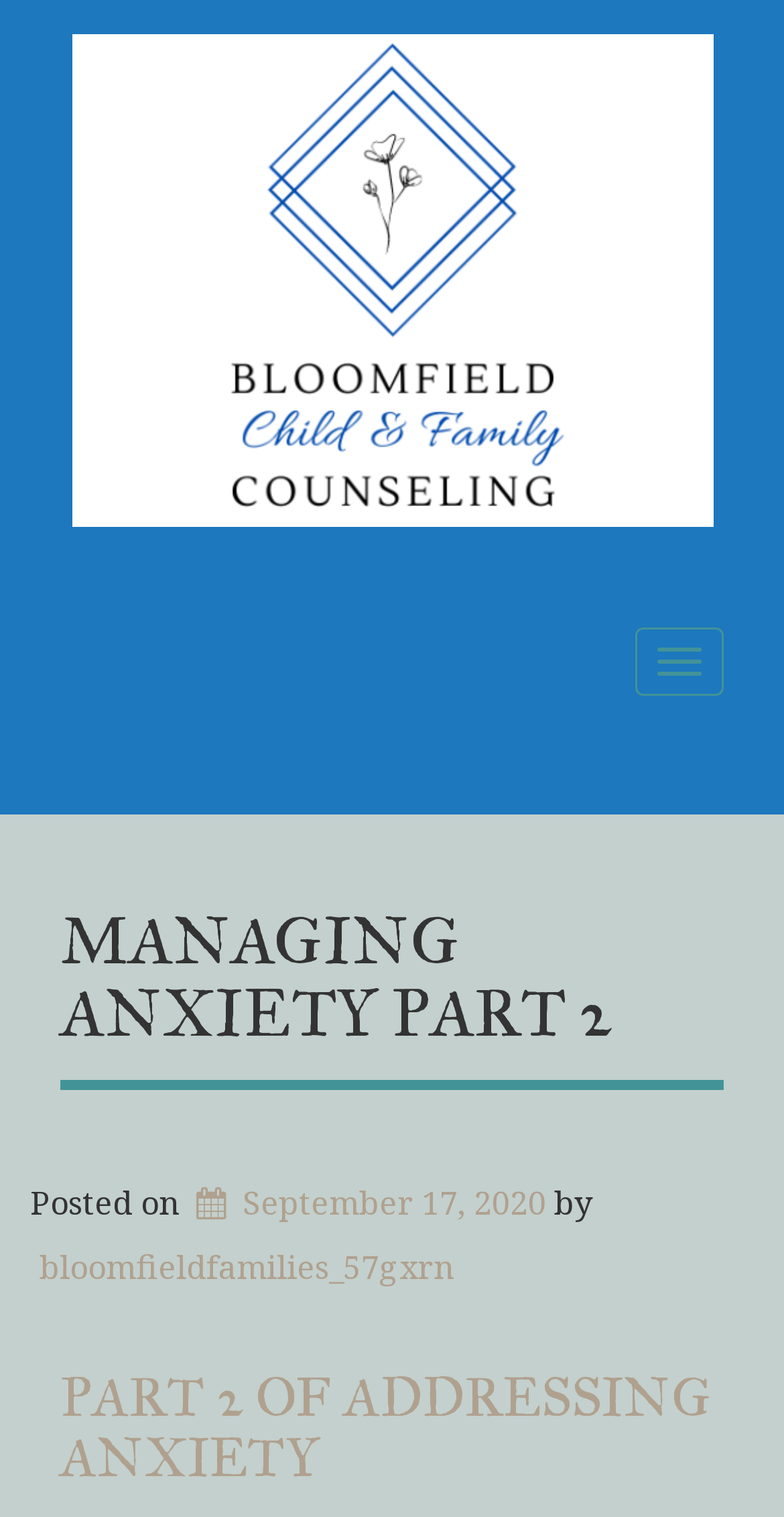What is the author of the post?
Could you please answer the question thoroughly and with as much detail as possible?

I found the answer by looking at the link element with the text 'bloomfieldfamilies_57gxrn', which is a child of the 'by' static text element. This suggests that the author of the post is 'bloomfieldfamilies_57gxrn'.